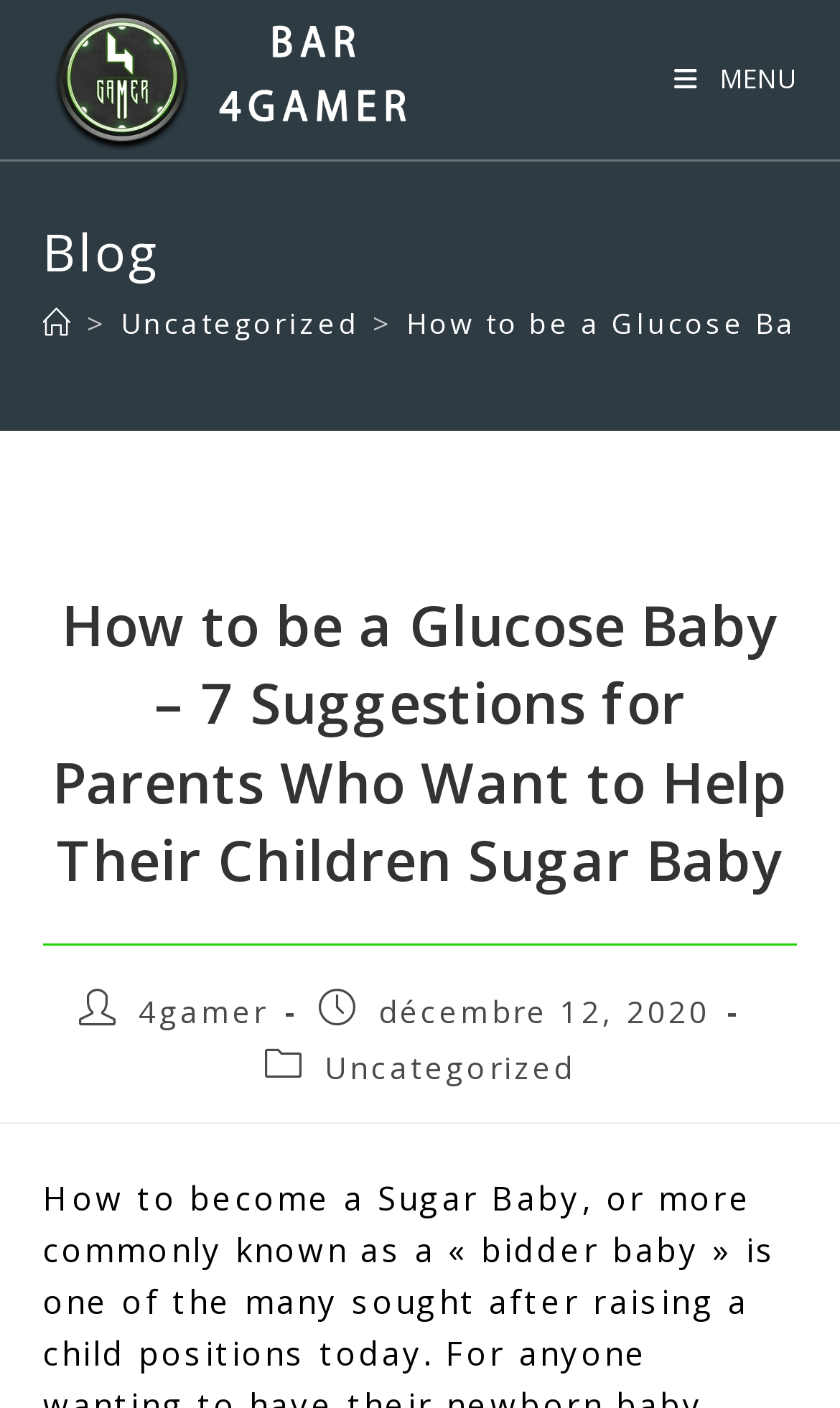From the webpage screenshot, identify the region described by Accueil. Provide the bounding box coordinates as (top-left x, top-left y, bottom-right x, bottom-right y), with each value being a floating point number between 0 and 1.

[0.05, 0.215, 0.088, 0.243]